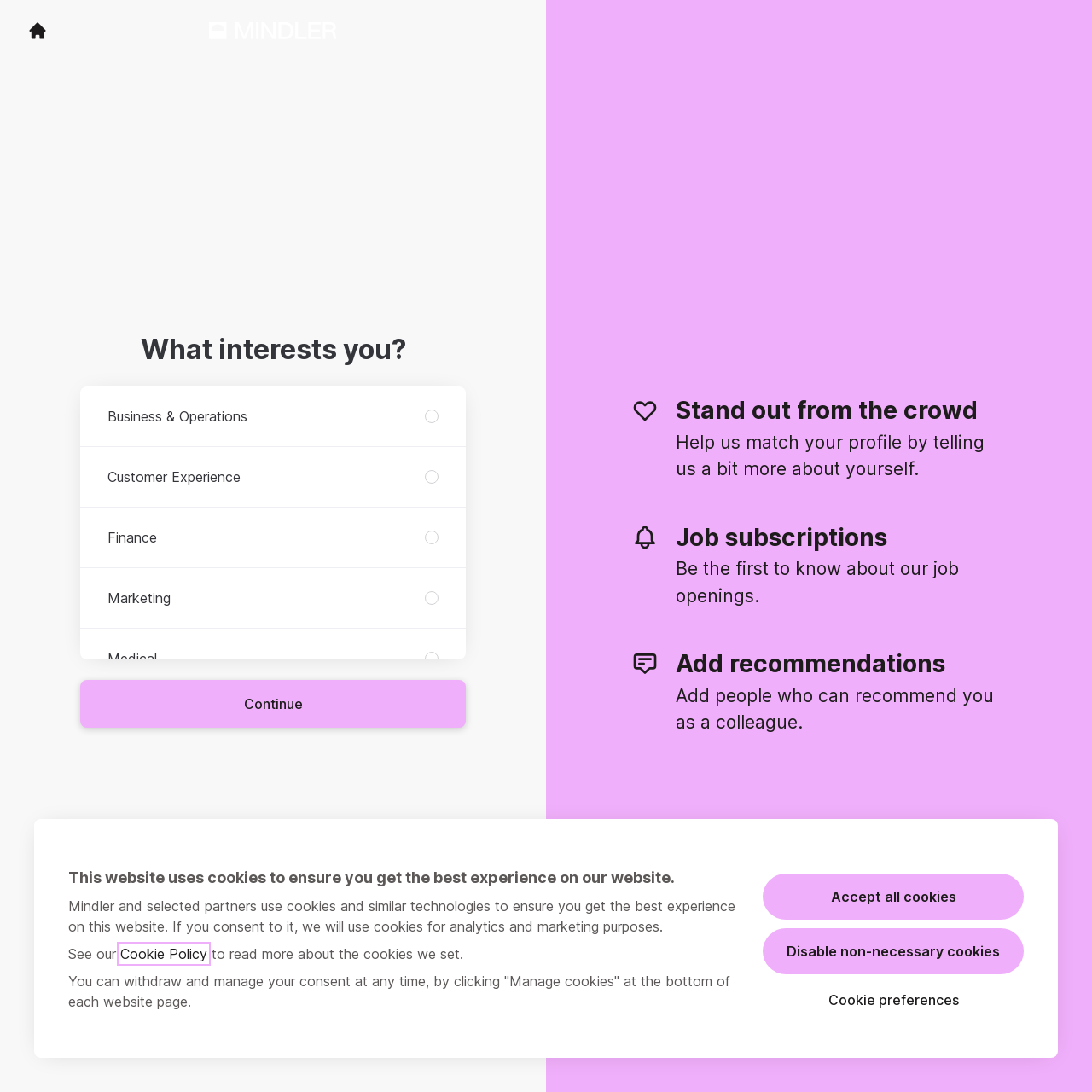Pinpoint the bounding box coordinates of the clickable area needed to execute the instruction: "Go to career site". The coordinates should be specified as four float numbers between 0 and 1, i.e., [left, top, right, bottom].

[0.025, 0.019, 0.134, 0.038]